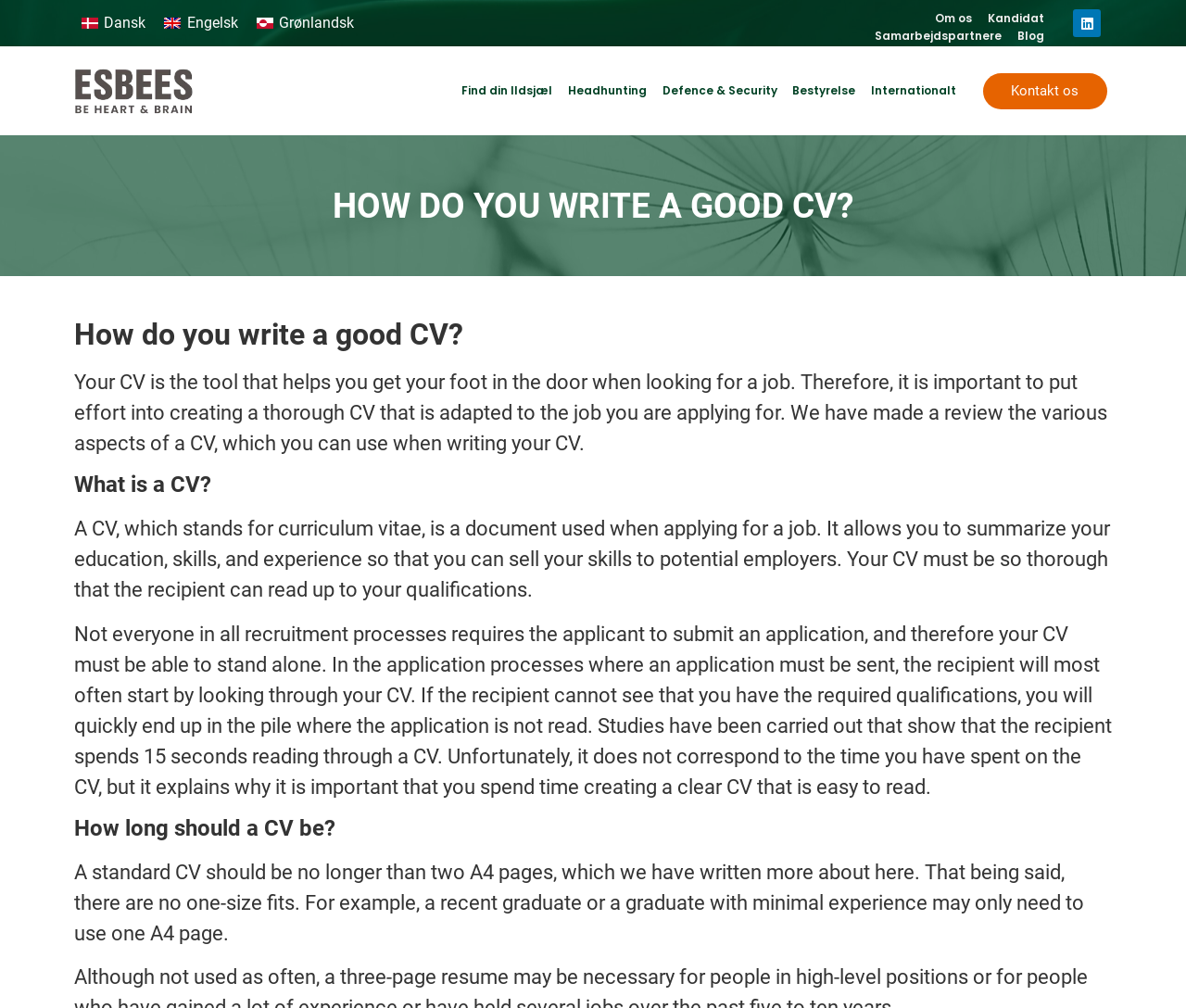Describe the entire webpage, focusing on both content and design.

The webpage is about writing a good CV, with a focus on providing advice and guidance on creating a thorough and effective CV. At the top of the page, there are several links to different language options, including Dansk, Engelsk, and Grønlandsk, as well as links to other sections of the website, such as "Om os", "Kandidat", and "Blog". 

Below these links, there is a logo of ESBEES, accompanied by a link to the company's LinkedIn page. 

The main content of the page is divided into several sections, each with a heading. The first section is titled "HOW DO YOU WRITE A GOOD CV?" and provides an introduction to the importance of having a good CV when looking for a job. 

The next section, "What is a CV?", explains what a CV is and its purpose in the job application process. 

The following sections provide more detailed information on how to write a good CV, including the importance of making it thorough and easy to read, and how long it should be. 

Throughout the page, there are several links to other relevant sections of the website, such as "Find din Ildsjæl" and "Headhunting", which suggest that the website offers a range of services related to job searching and recruitment.